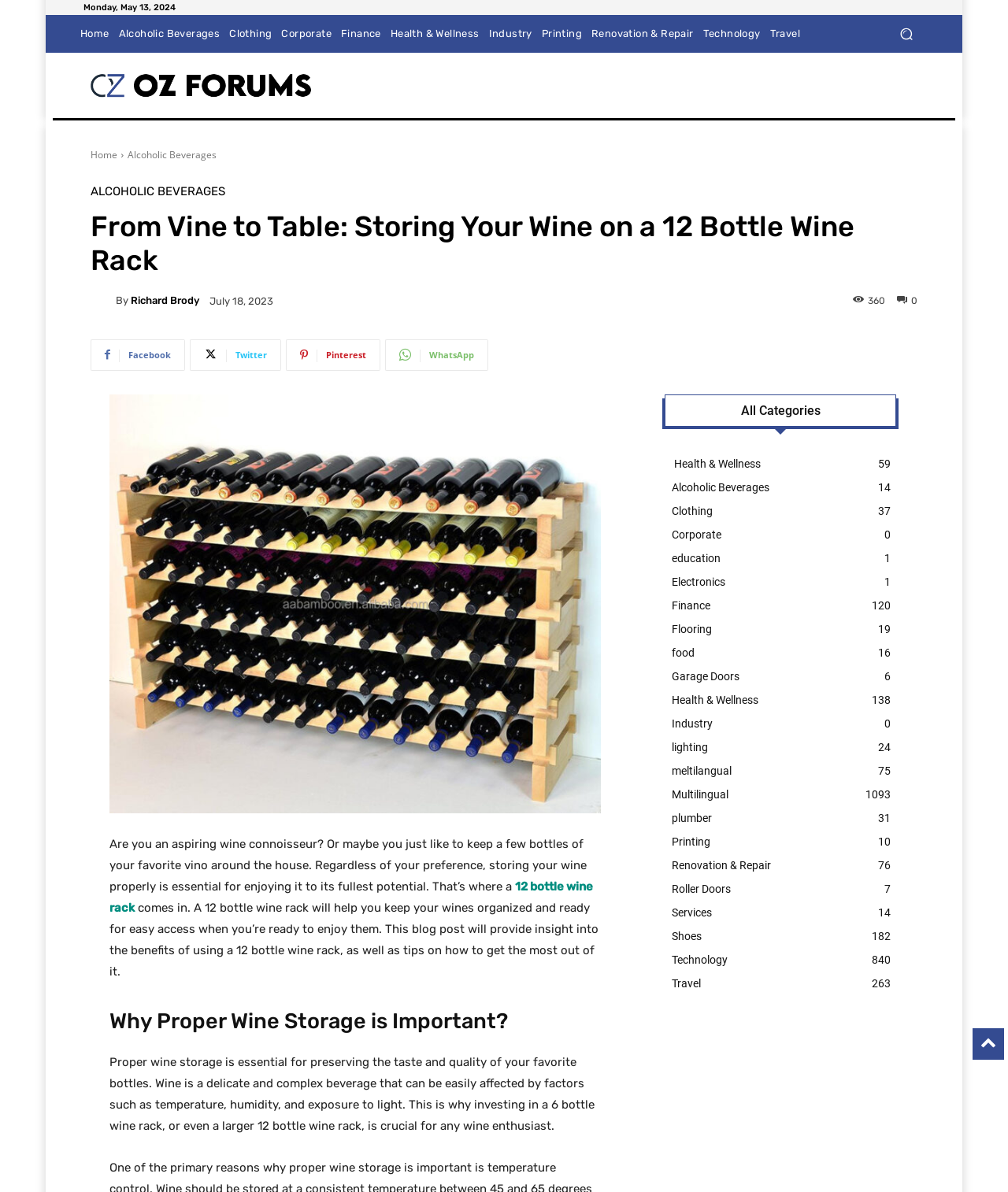Locate the bounding box coordinates of the region to be clicked to comply with the following instruction: "Learn about 'Why Proper Wine Storage is Important?'". The coordinates must be four float numbers between 0 and 1, in the form [left, top, right, bottom].

[0.109, 0.844, 0.596, 0.869]